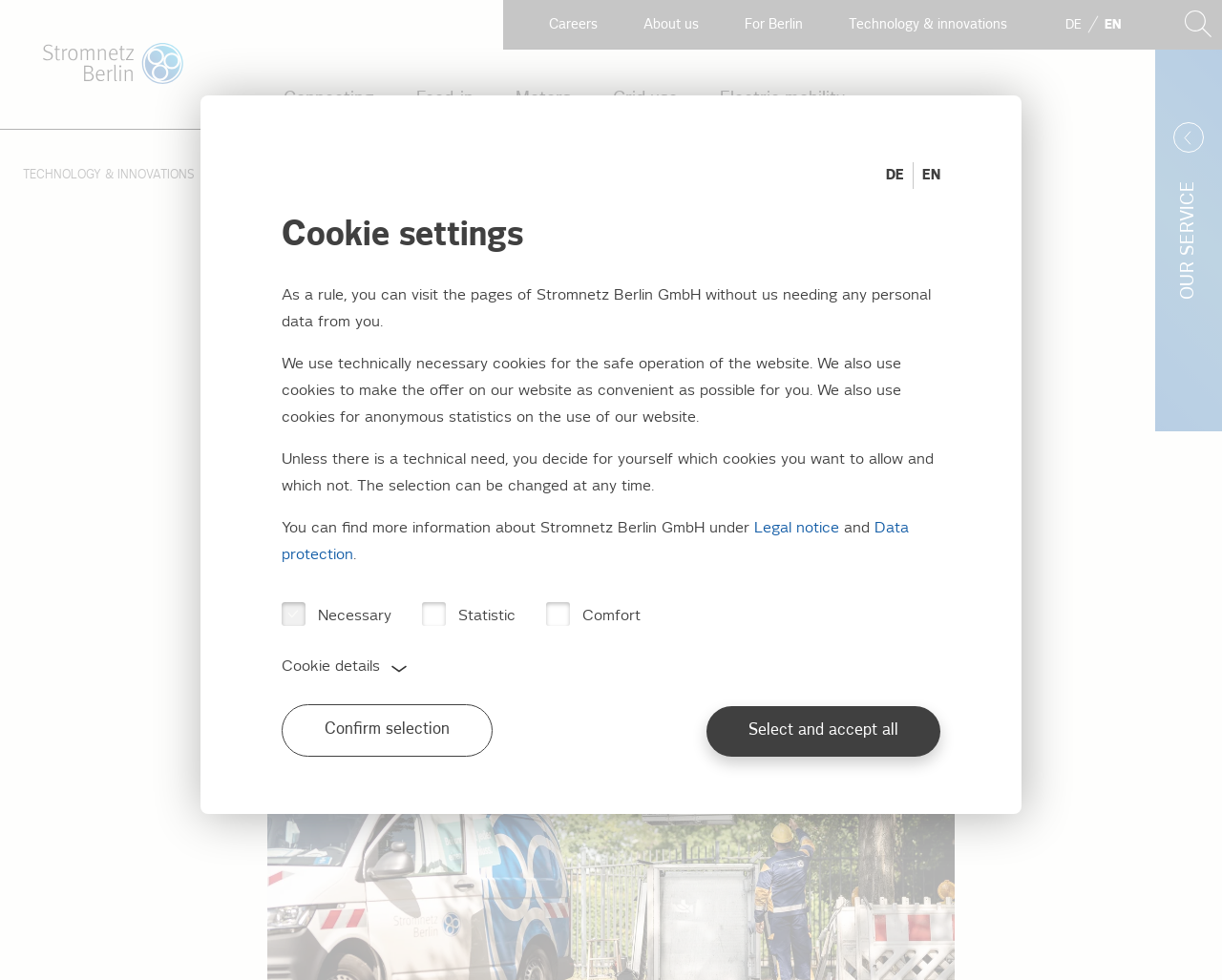Please determine the bounding box of the UI element that matches this description: Grid use. The coordinates should be given as (top-left x, top-left y, bottom-right x, bottom-right y), with all values between 0 and 1.

[0.372, 0.23, 0.461, 0.257]